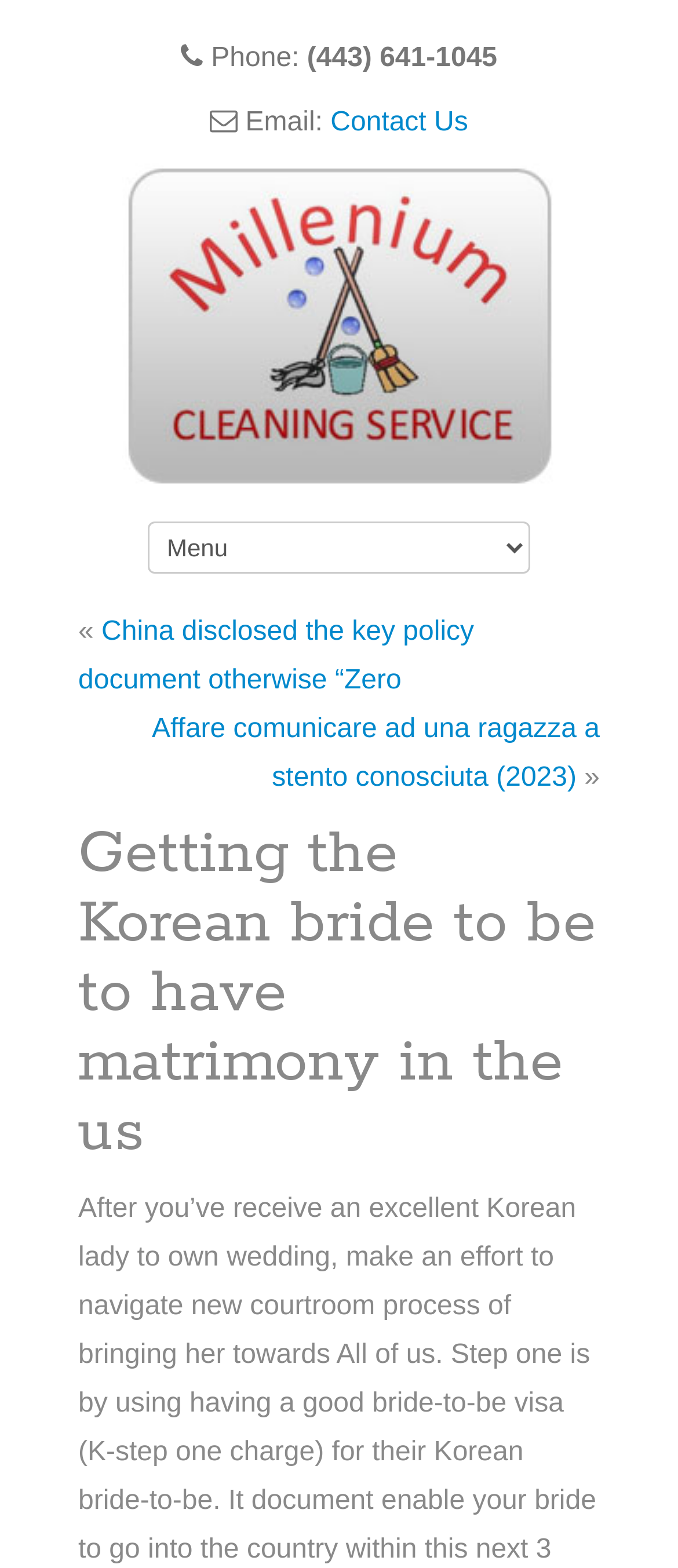Create a detailed narrative of the webpage’s visual and textual elements.

The webpage appears to be a blog or article page with a mix of personal and business-related content. At the top, there is a heading that reads "Millenium Cleaning Service" with an image to its right. Below this heading, there is a section with contact information, including a phone number and an email address, along with a "Contact Us" link.

To the right of the contact information, there is a dropdown combobox with no default text displayed. Below this combobox, there are three links to different articles or blog posts. The first link is titled "China disclosed the key policy document otherwise “Zero", the second link is titled "Affare comunicare ad una ragazza a stento conosciuta (2023)", and the third link is not explicitly titled but appears to be a navigation link with a "»" symbol.

The main content of the page is an article titled "Getting the Korean bride to be to have matrimony in the us", which takes up most of the page's real estate. The article's content is not explicitly described, but it appears to be a personal or informative piece about navigating the court process for marrying a Korean bride in the US.